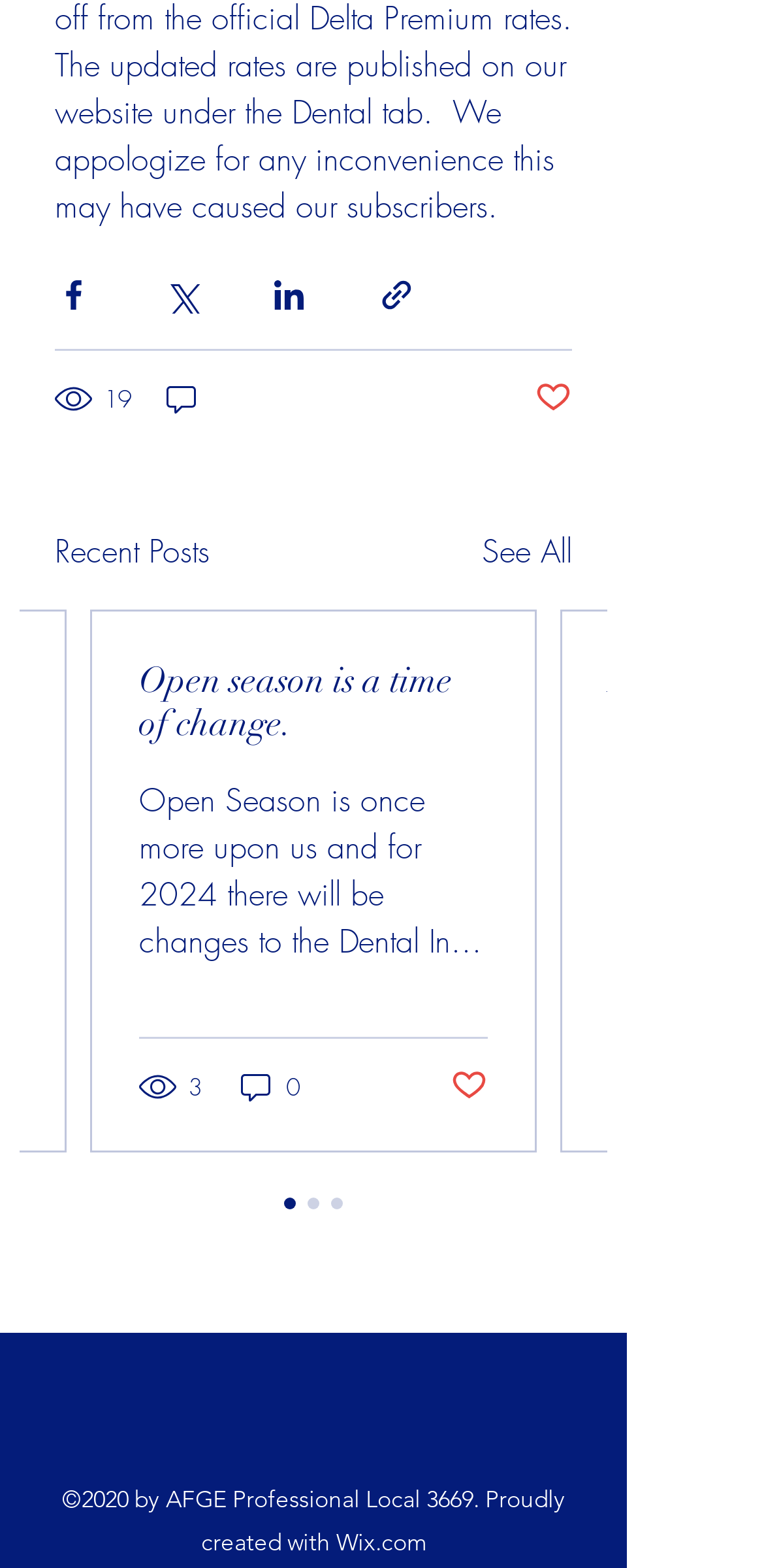Provide a short answer to the following question with just one word or phrase: What is the author of the website?

AFGE Professional Local 3669